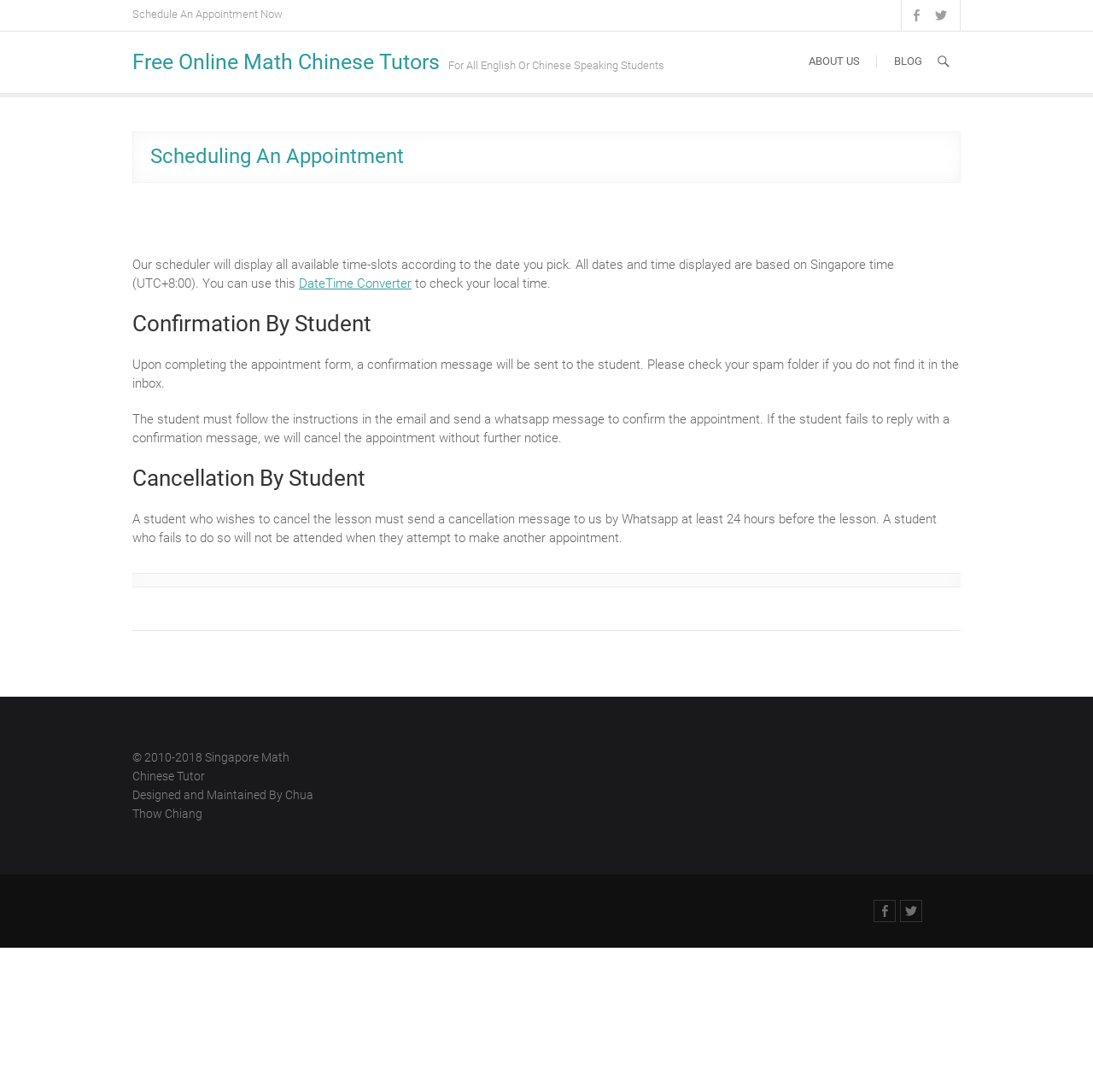Please identify the bounding box coordinates of the element's region that I should click in order to complete the following instruction: "Check the blog". The bounding box coordinates consist of four float numbers between 0 and 1, i.e., [left, top, right, bottom].

[0.802, 0.029, 0.859, 0.084]